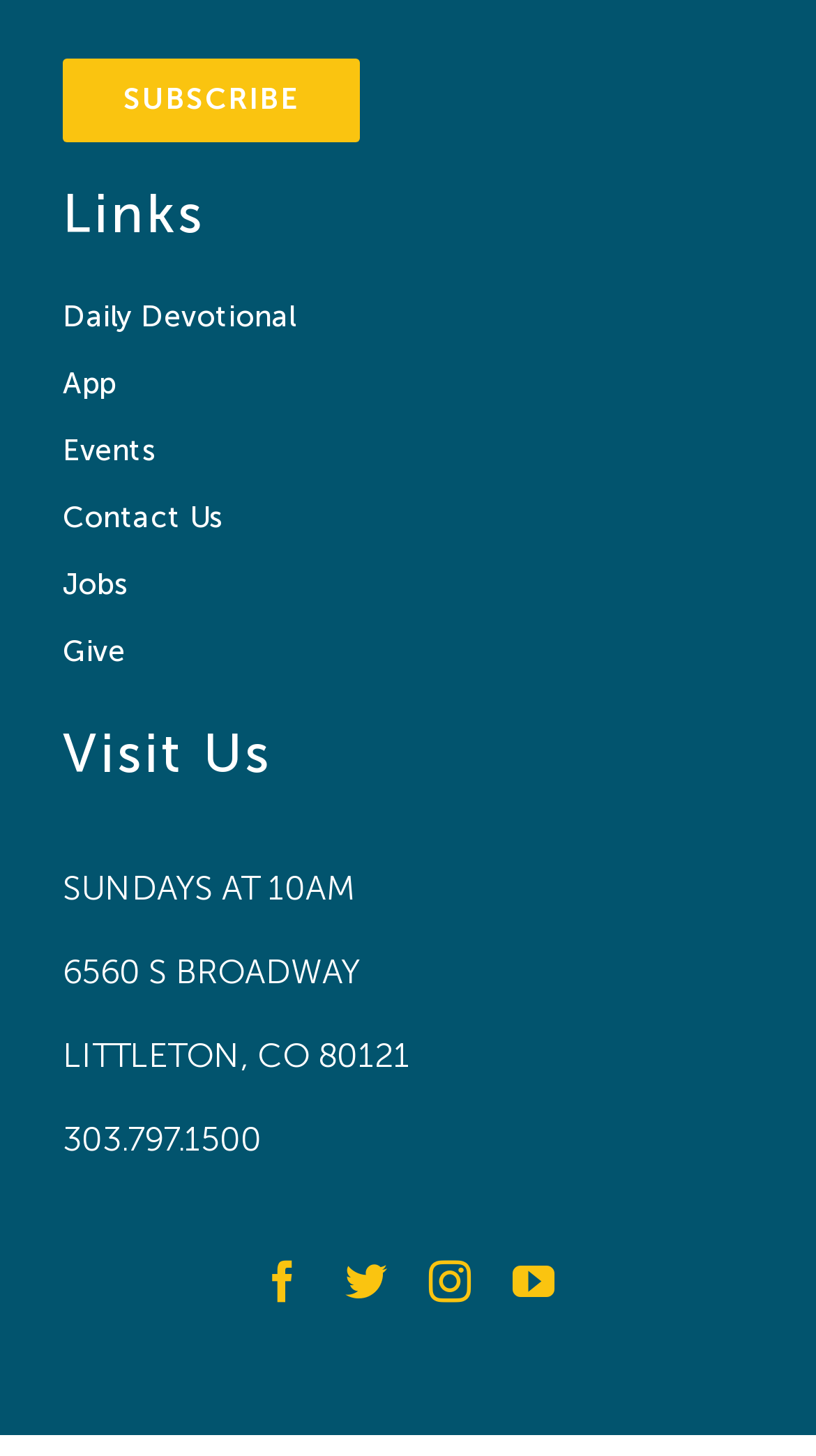Identify the bounding box coordinates for the region to click in order to carry out this instruction: "Visit the Daily Devotional page". Provide the coordinates using four float numbers between 0 and 1, formatted as [left, top, right, bottom].

[0.077, 0.199, 0.923, 0.239]